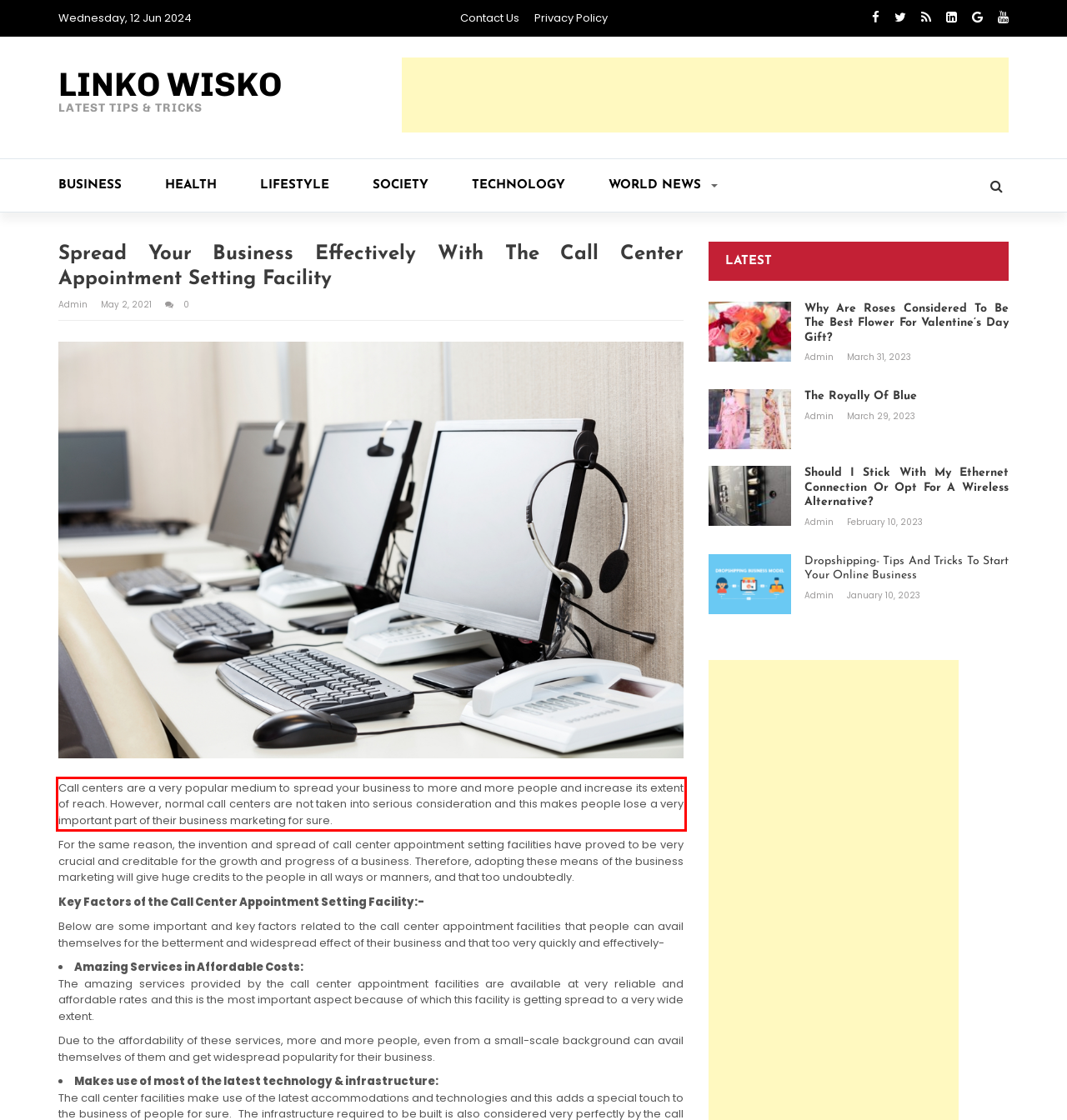You are presented with a webpage screenshot featuring a red bounding box. Perform OCR on the text inside the red bounding box and extract the content.

Call centers are a very popular medium to spread your business to more and more people and increase its extent of reach. However, normal call centers are not taken into serious consideration and this makes people lose a very important part of their business marketing for sure.